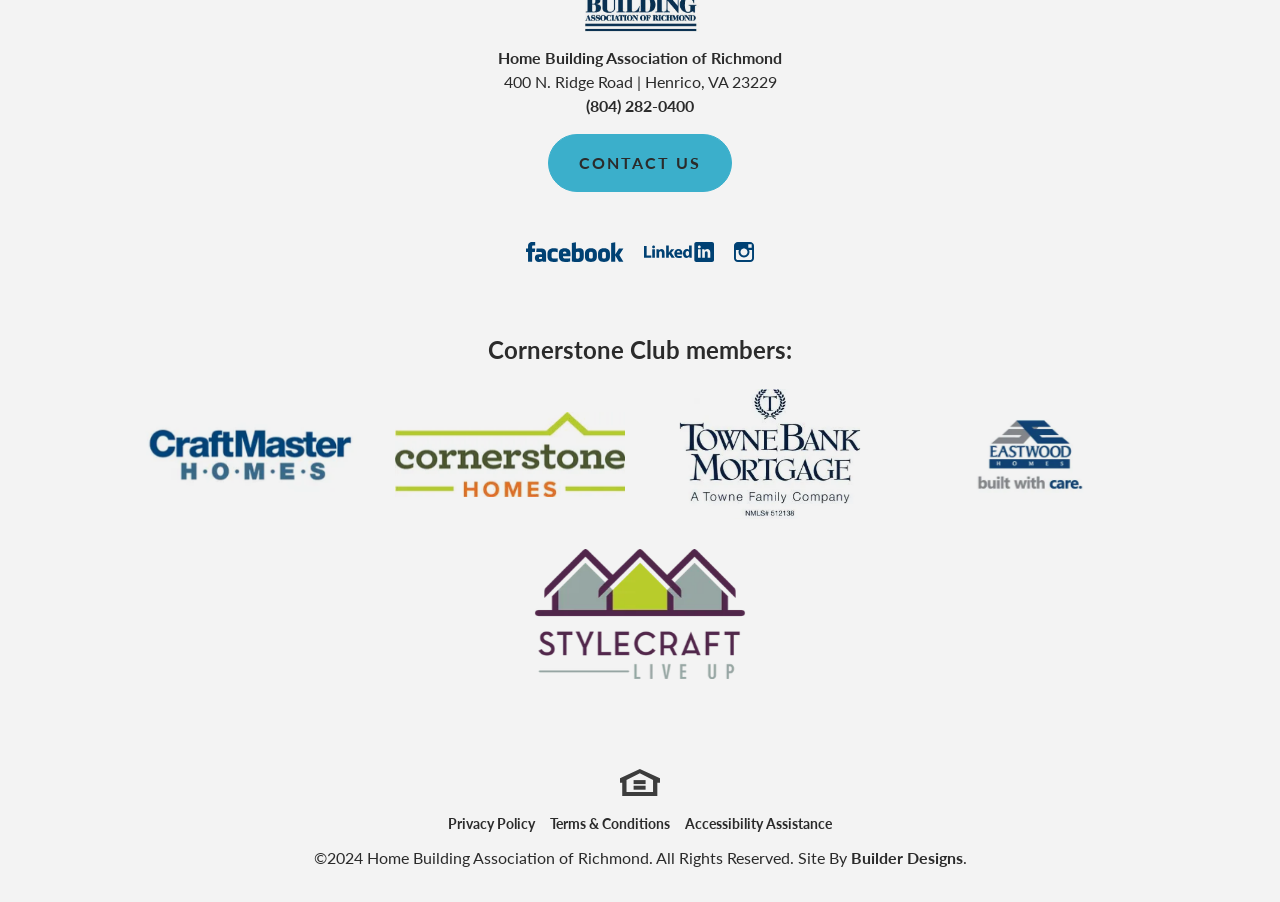Refer to the image and provide an in-depth answer to the question:
What is the phone number on the webpage?

I found the phone number by looking at the link with the phone number format, which is (804) 282-0400.